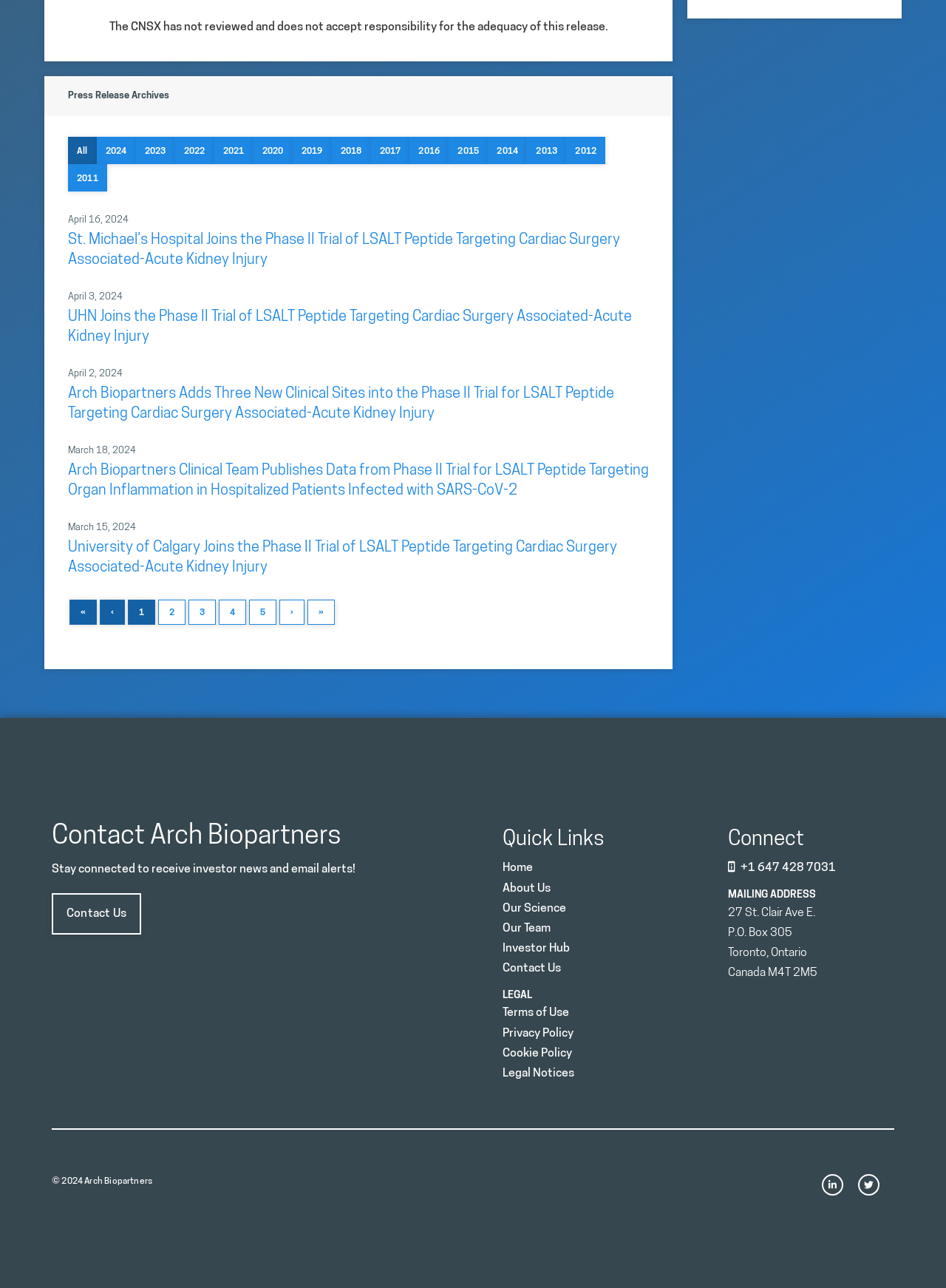Pinpoint the bounding box coordinates of the clickable area needed to execute the instruction: "Contact Us". The coordinates should be specified as four float numbers between 0 and 1, i.e., [left, top, right, bottom].

[0.055, 0.694, 0.15, 0.726]